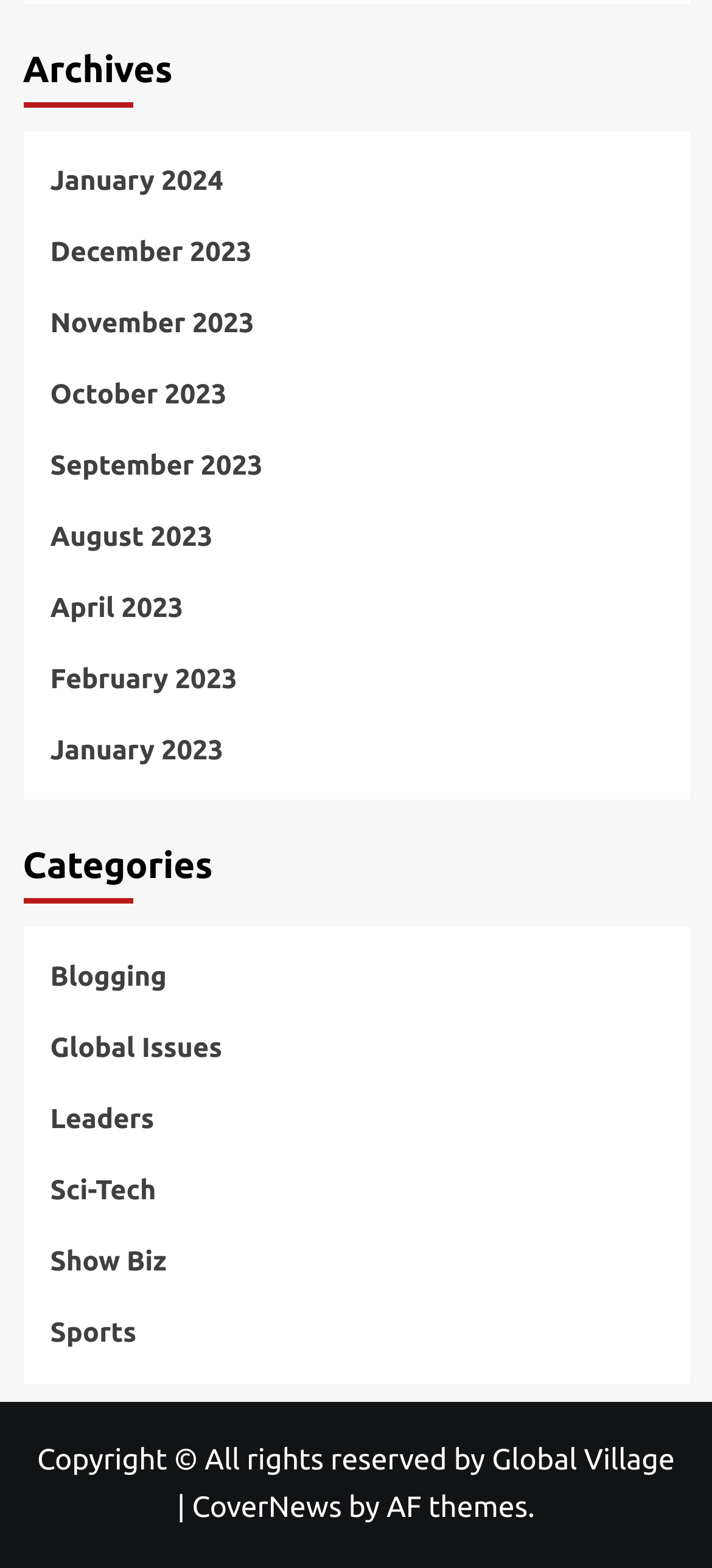Determine the bounding box coordinates of the region to click in order to accomplish the following instruction: "view archives for January 2024". Provide the coordinates as four float numbers between 0 and 1, specifically [left, top, right, bottom].

[0.071, 0.101, 0.929, 0.146]